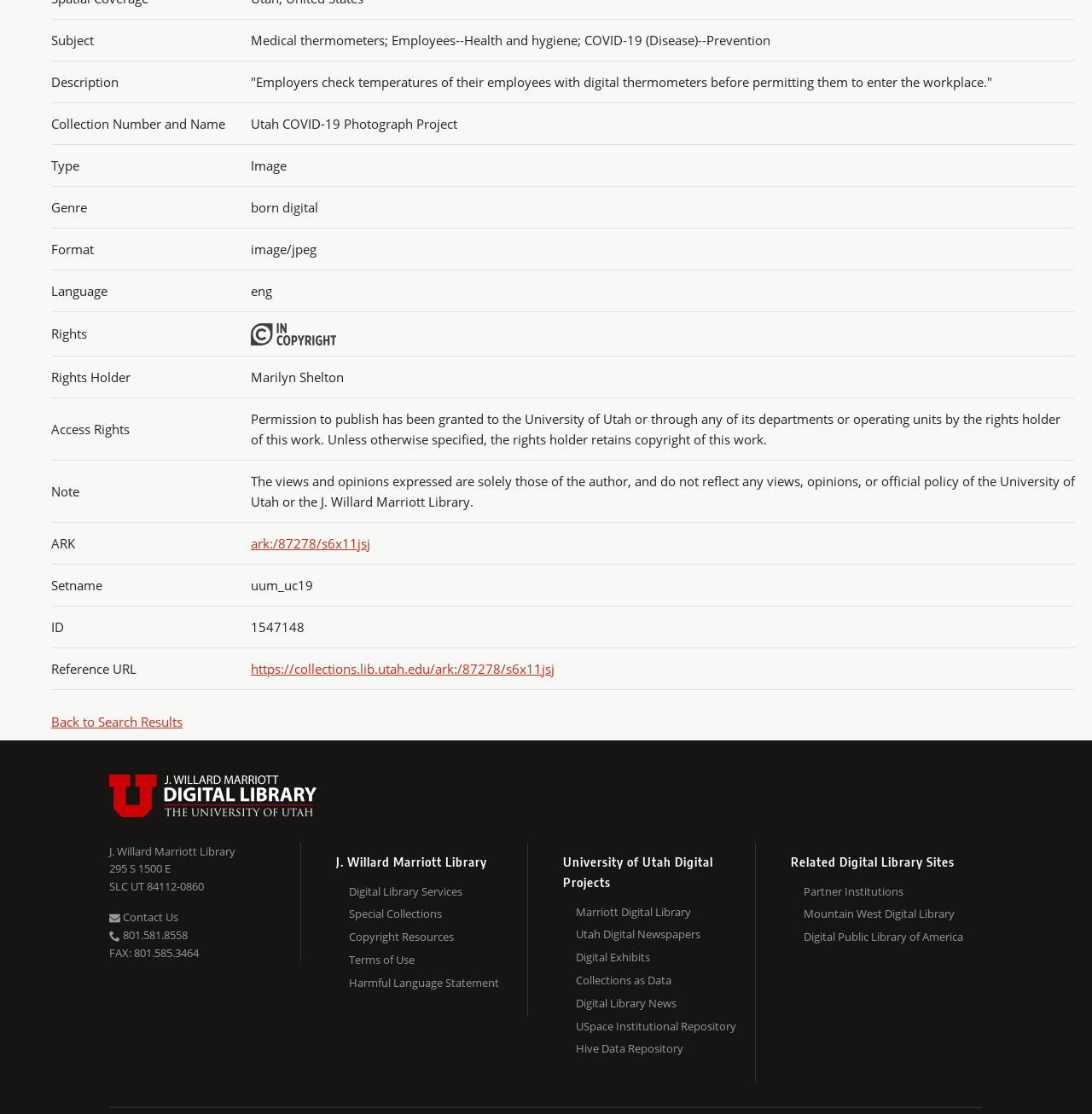From the element description Partner Institutions, predict the bounding box coordinates of the UI element. The coordinates must be specified in the format (top-left x, top-left y, bottom-right x, bottom-right y) and should be within the 0 to 1 range.

[0.736, 0.635, 0.9, 0.655]